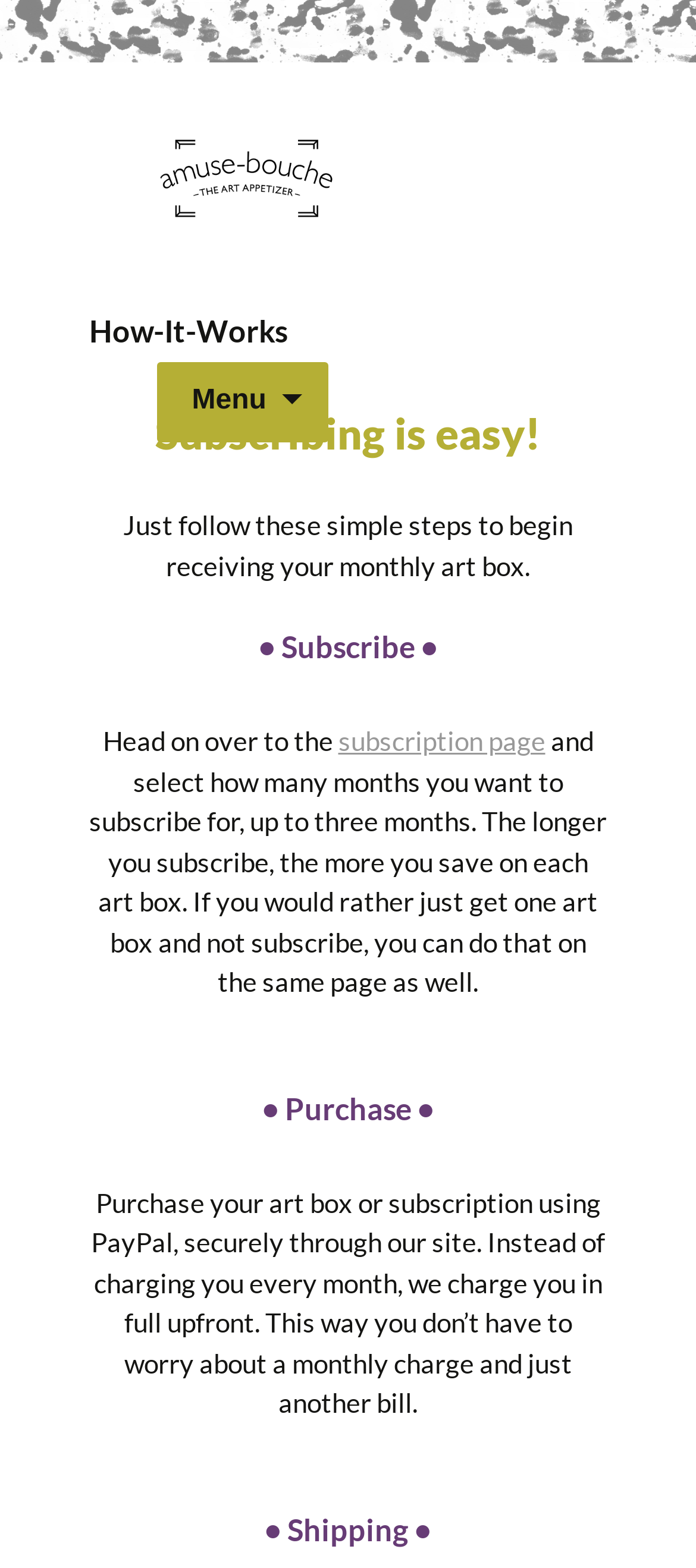What payment method is used for purchasing art boxes?
Kindly give a detailed and elaborate answer to the question.

According to the webpage, it is mentioned that 'Purchase your art box or subscription using PayPal, securely through our site.' This indicates that PayPal is the payment method used for purchasing art boxes.